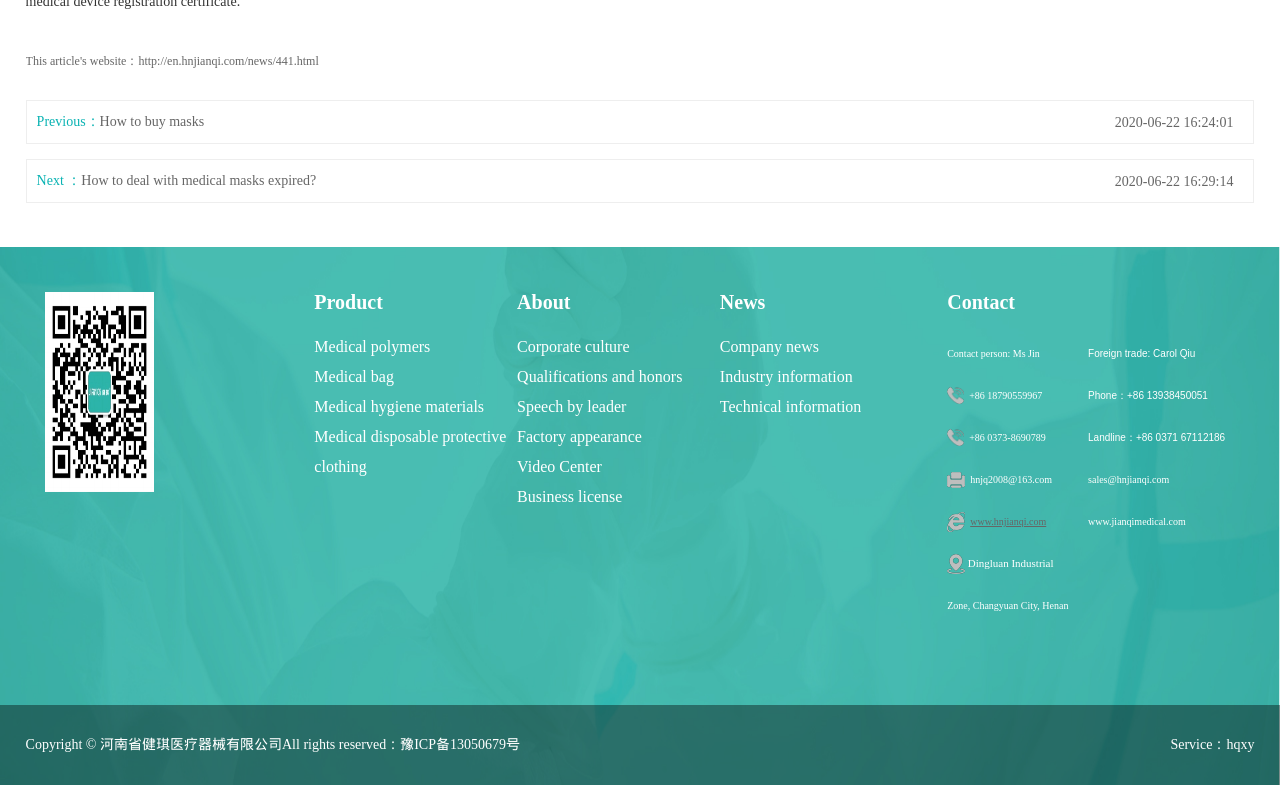What is the company's location?
Please answer the question with a detailed and comprehensive explanation.

In the contact section of the webpage, I can see a table with contact information. The fifth row of the table has a cell with an image and the text 'Dingluan Industrial Zone, Changyuan City, Henan', which indicates that the company's location is Dingluan Industrial Zone, Changyuan City, Henan.